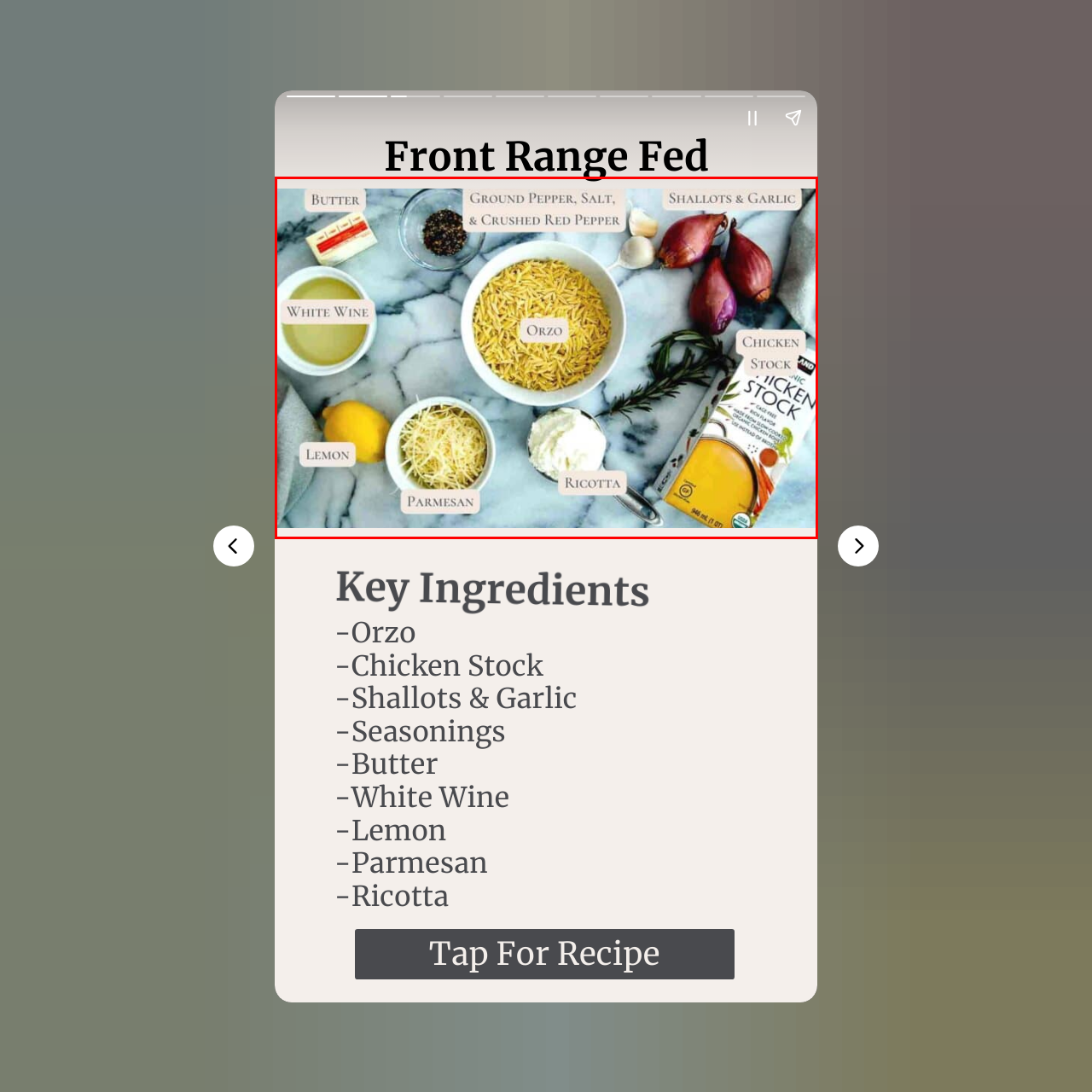Deliver a detailed account of the image that lies within the red box.

This image showcases a beautifully arranged collection of key ingredients for making creamy orzo with rosemary brown butter. Centered prominently is a bowl of **orzo**, surrounded by various other ingredients laid out on a marble countertop. 

To the left, there is a **lemon**, and below it, a mound of **Parmesan cheese** that has been freshly grated. Next to the orzo, a small bowl contains **ricotta cheese**, adding a creamy texture to the dish. 

On the right side are spices represented in a glass container labeled **ground pepper, salt, and crushed red pepper**, alongside **shallots and garlic**, vital for enhancing the flavor. In the background, you can see a carton of **chicken stock**, which serves as a base for the recipe, and a glass of **white wine**, perfect for a hint of acidity. 

Completing the display is a stick of **butter**, essential for achieving that rich, creamy sauce. This arrangement not only emphasizes the ingredients but also sets the stage for a delicious culinary experience.